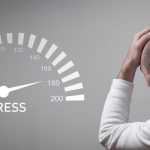Describe all the visual components present in the image.

The image depicts a man in a moment of distress, holding his head with both hands in a gesture that conveys stress or overwhelm. He is positioned in front of a stress level gauge, prominently displaying the word "STRESS" alongside numerical indicators ranging from lower levels to a maximum of 200. The overall tone of the image is serious, as it visually communicates the feelings associated with high stress levels, suggesting a need for stress management and potential coping strategies. This powerful imagery complements discussions around mental health and stress management, emphasizing the importance of recognizing and addressing stress in our lives.